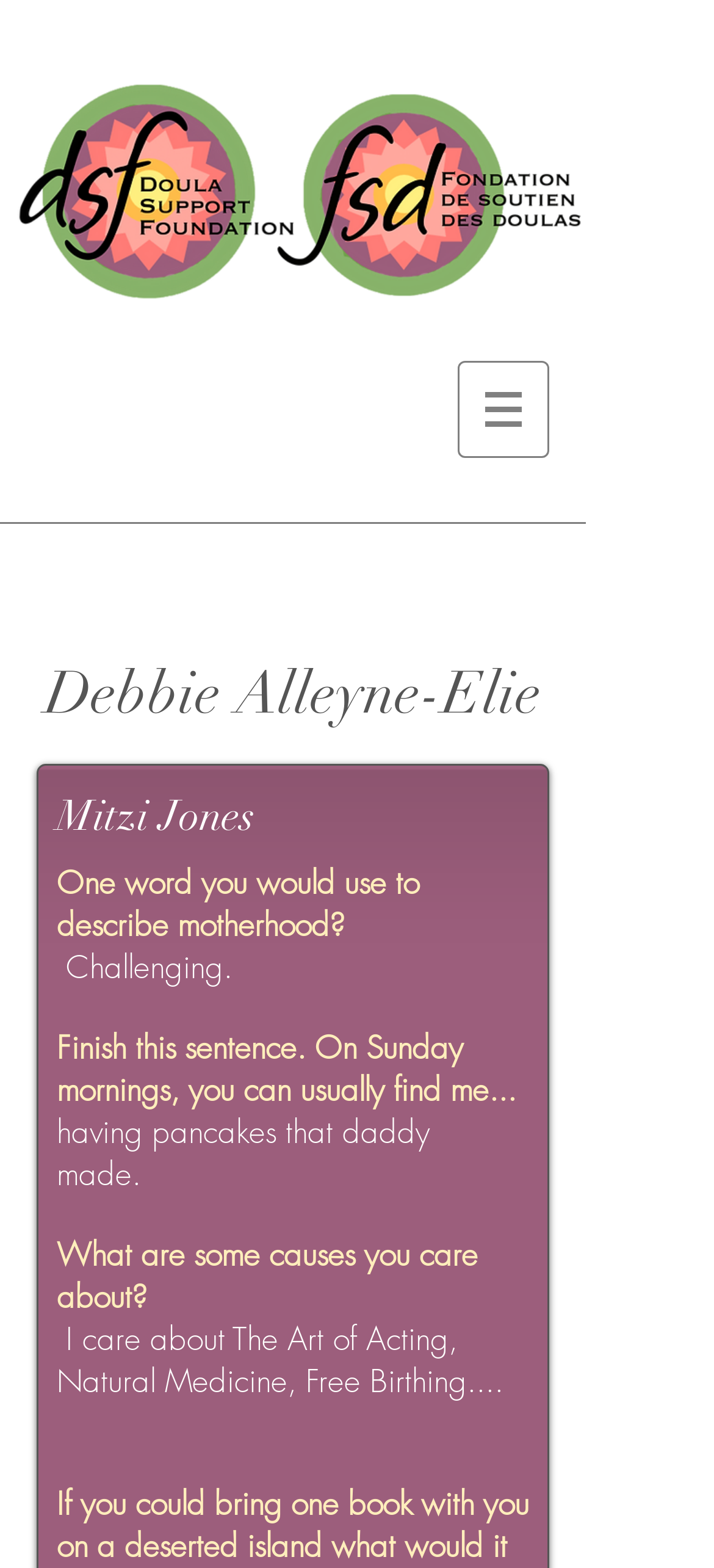Please provide a one-word or phrase answer to the question: 
What is the image file name at the top of the page?

FSDlogo.png